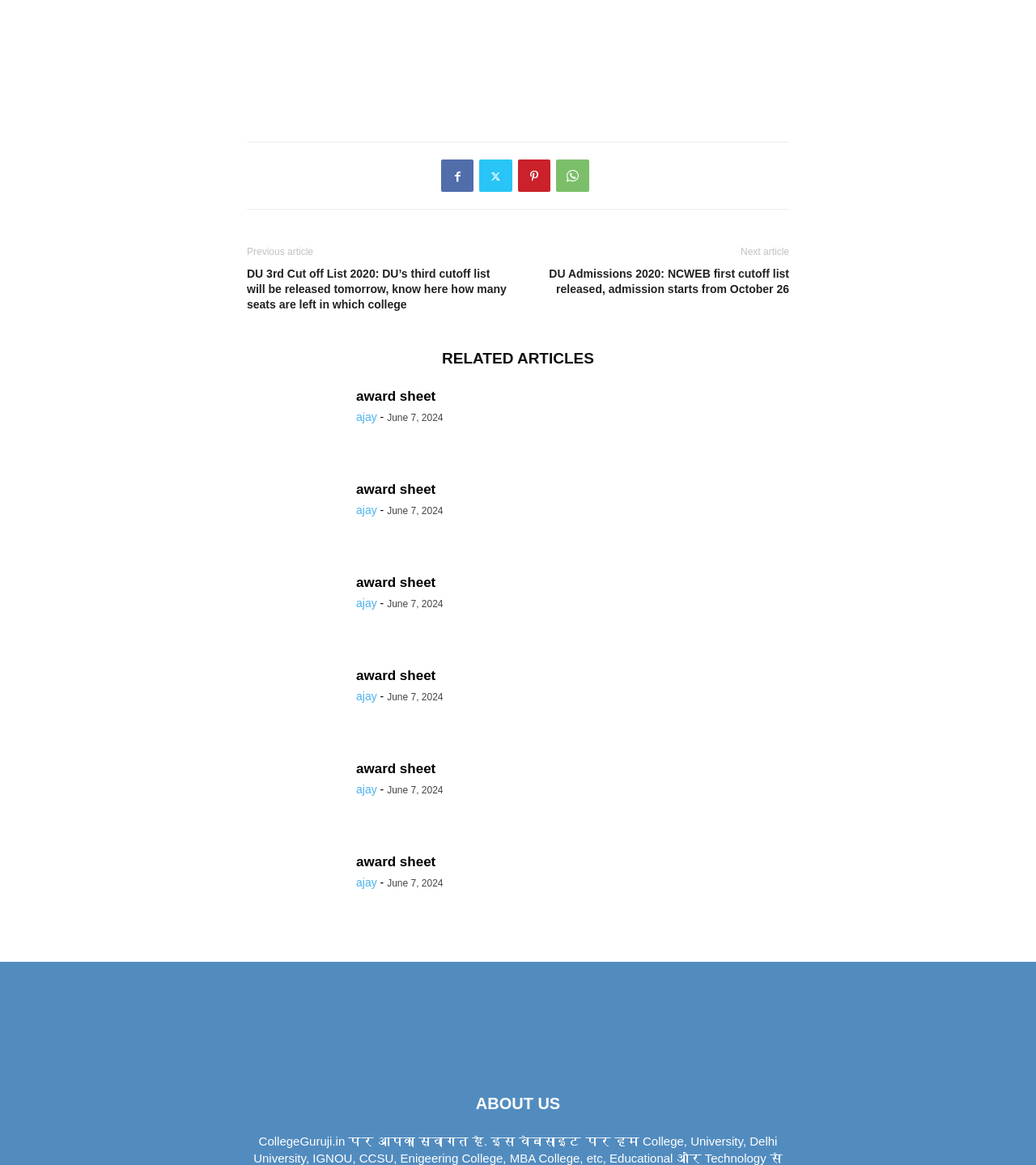How many links are there in the footer section?
Analyze the screenshot and provide a detailed answer to the question.

I counted the number of link elements within the footer section and found 5 links.